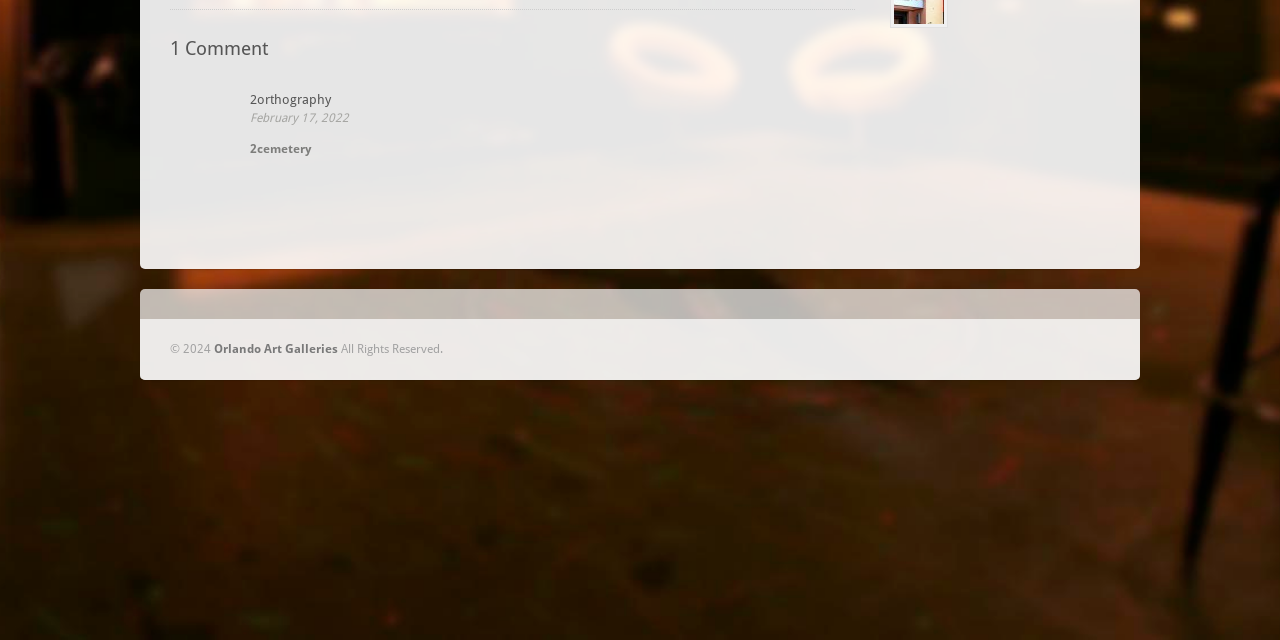From the screenshot, find the bounding box of the UI element matching this description: "OM JOURNAL". Supply the bounding box coordinates in the form [left, top, right, bottom], each a float between 0 and 1.

None